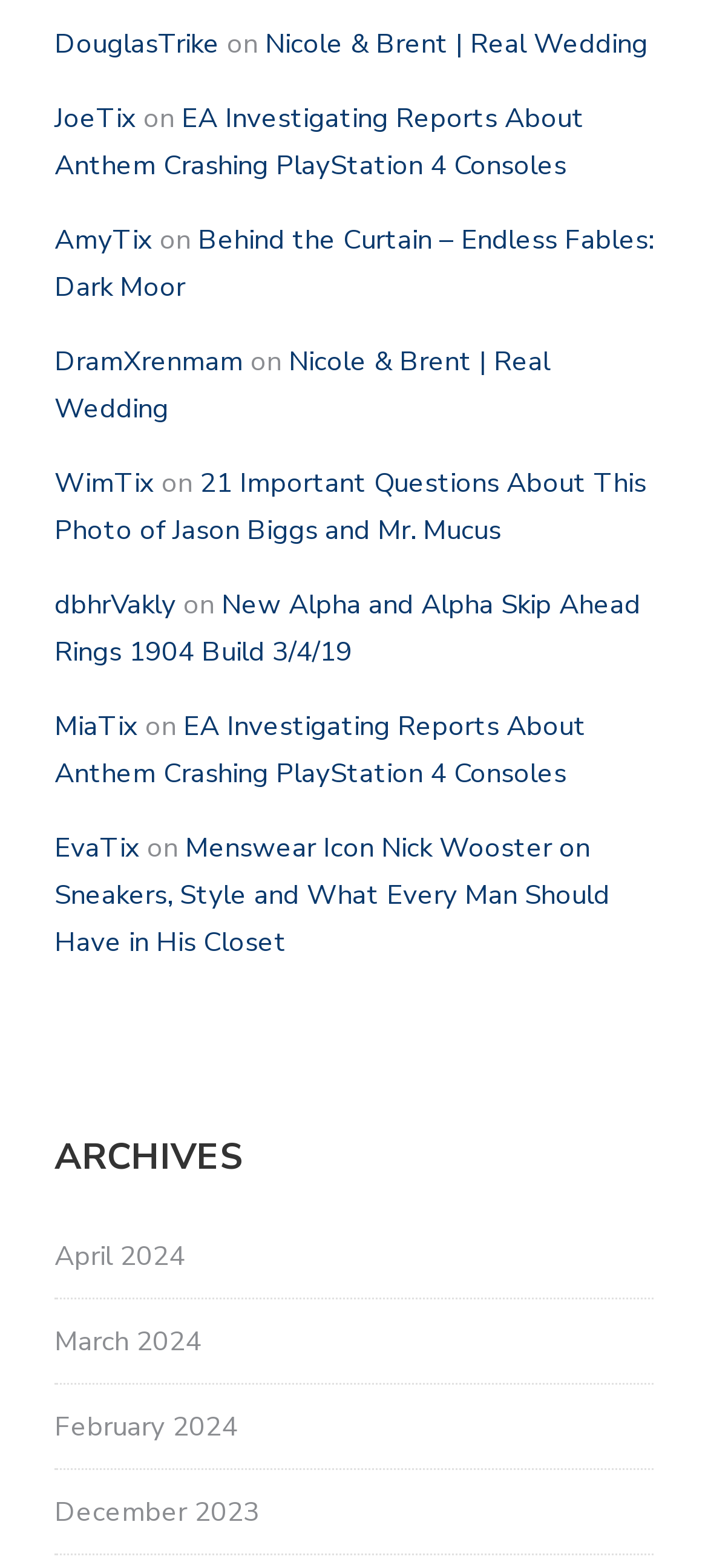Use a single word or phrase to respond to the question:
What is the text of the last link on the webpage?

December 2023